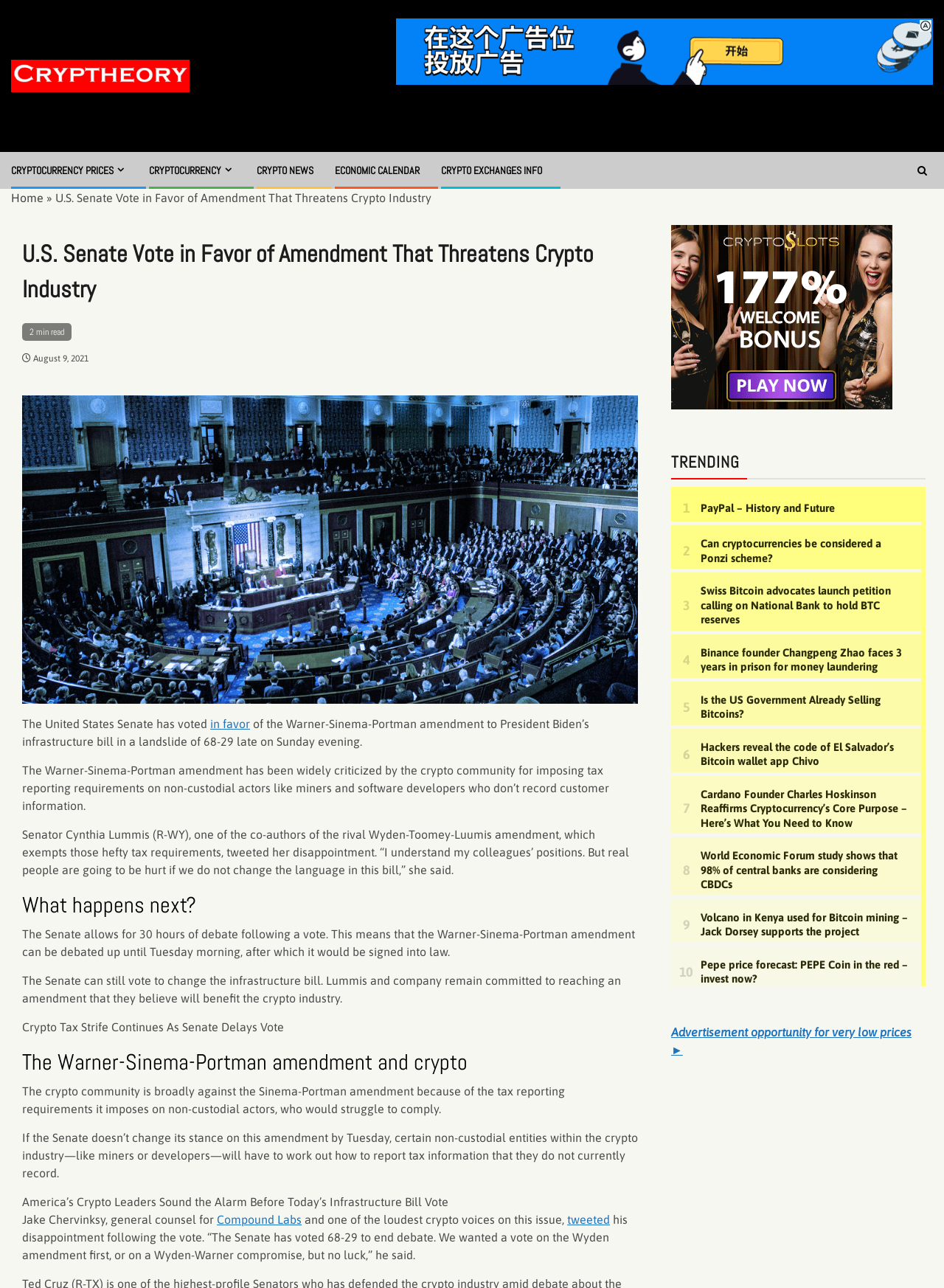What is the main topic of the article?
Please respond to the question with a detailed and well-explained answer.

I inferred the main topic of the article by reading the headings and text content of the webpage. The presence of keywords like 'crypto', 'amendment', and 'infrastructure bill' suggest that the article is related to the crypto industry.